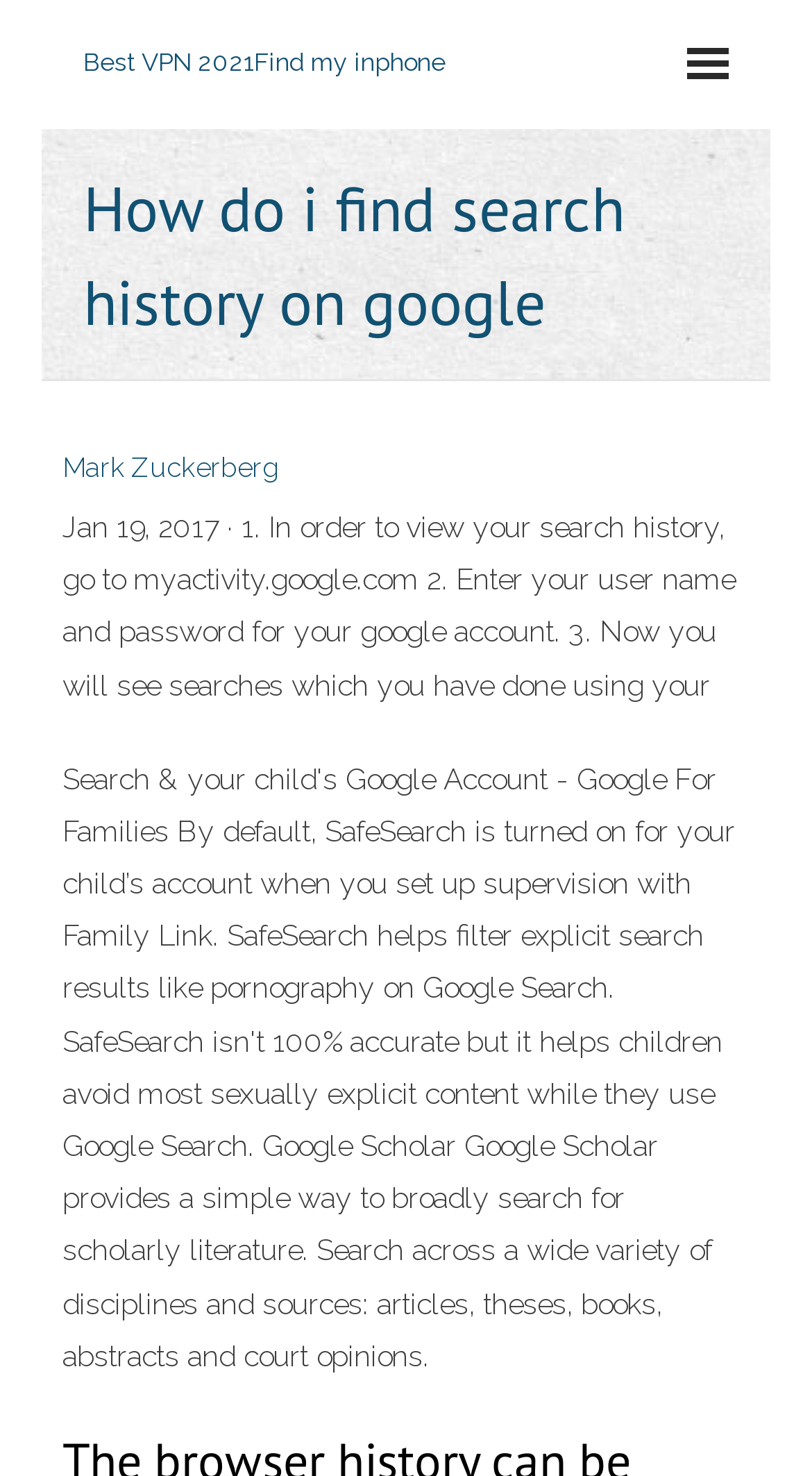Identify the bounding box of the UI component described as: "Best VPN 2021Find my inphone".

[0.103, 0.032, 0.549, 0.052]